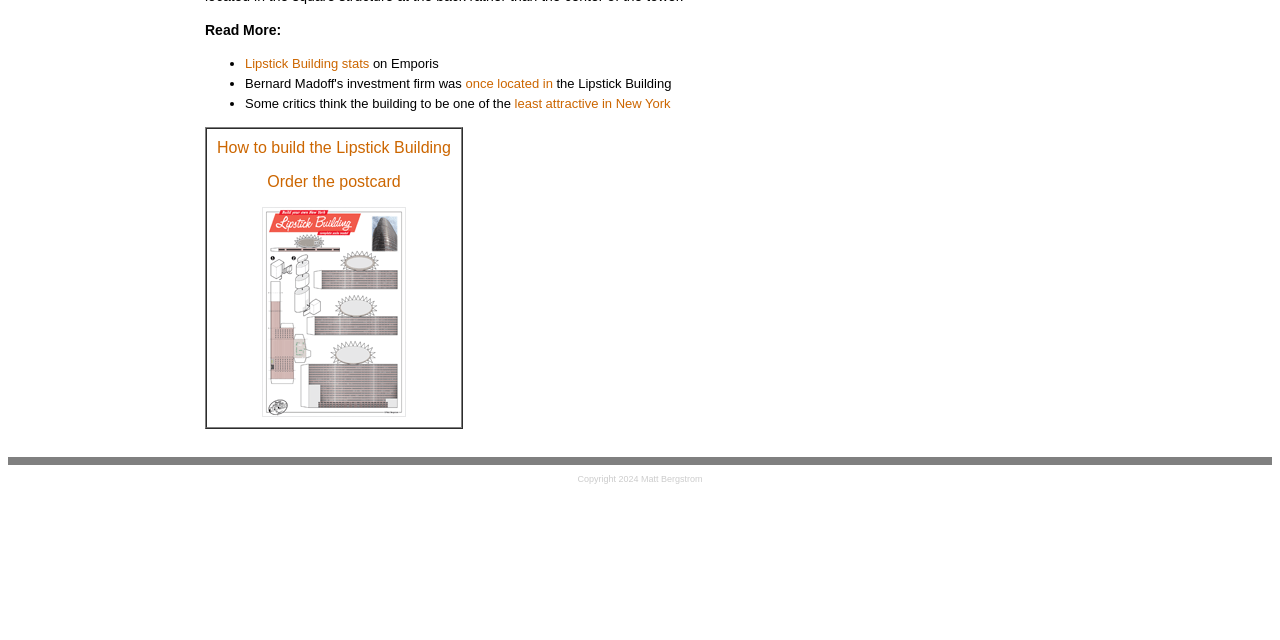Using the element description: "once located in", determine the bounding box coordinates for the specified UI element. The coordinates should be four float numbers between 0 and 1, [left, top, right, bottom].

[0.364, 0.119, 0.432, 0.142]